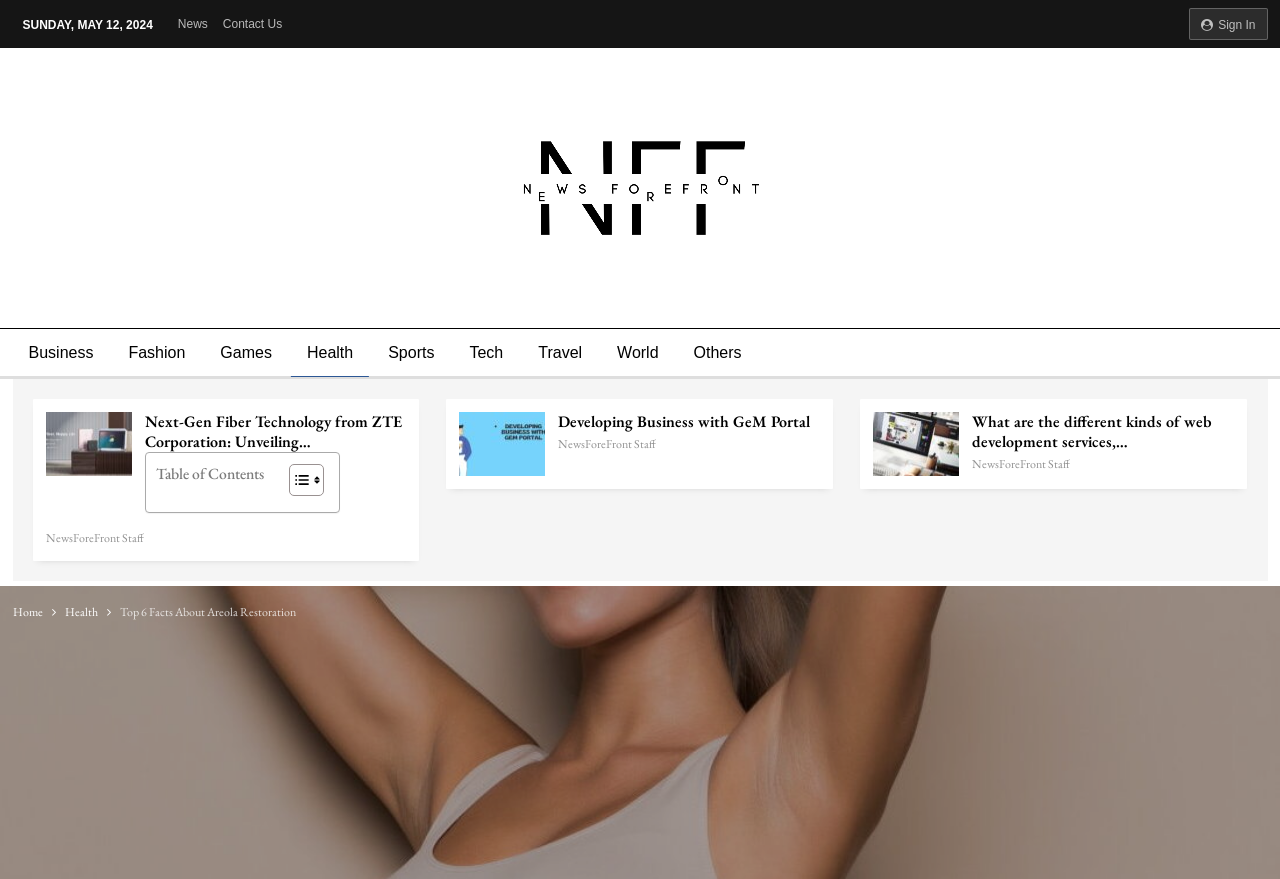Can you specify the bounding box coordinates of the area that needs to be clicked to fulfill the following instruction: "Visit Health page"?

[0.227, 0.374, 0.288, 0.429]